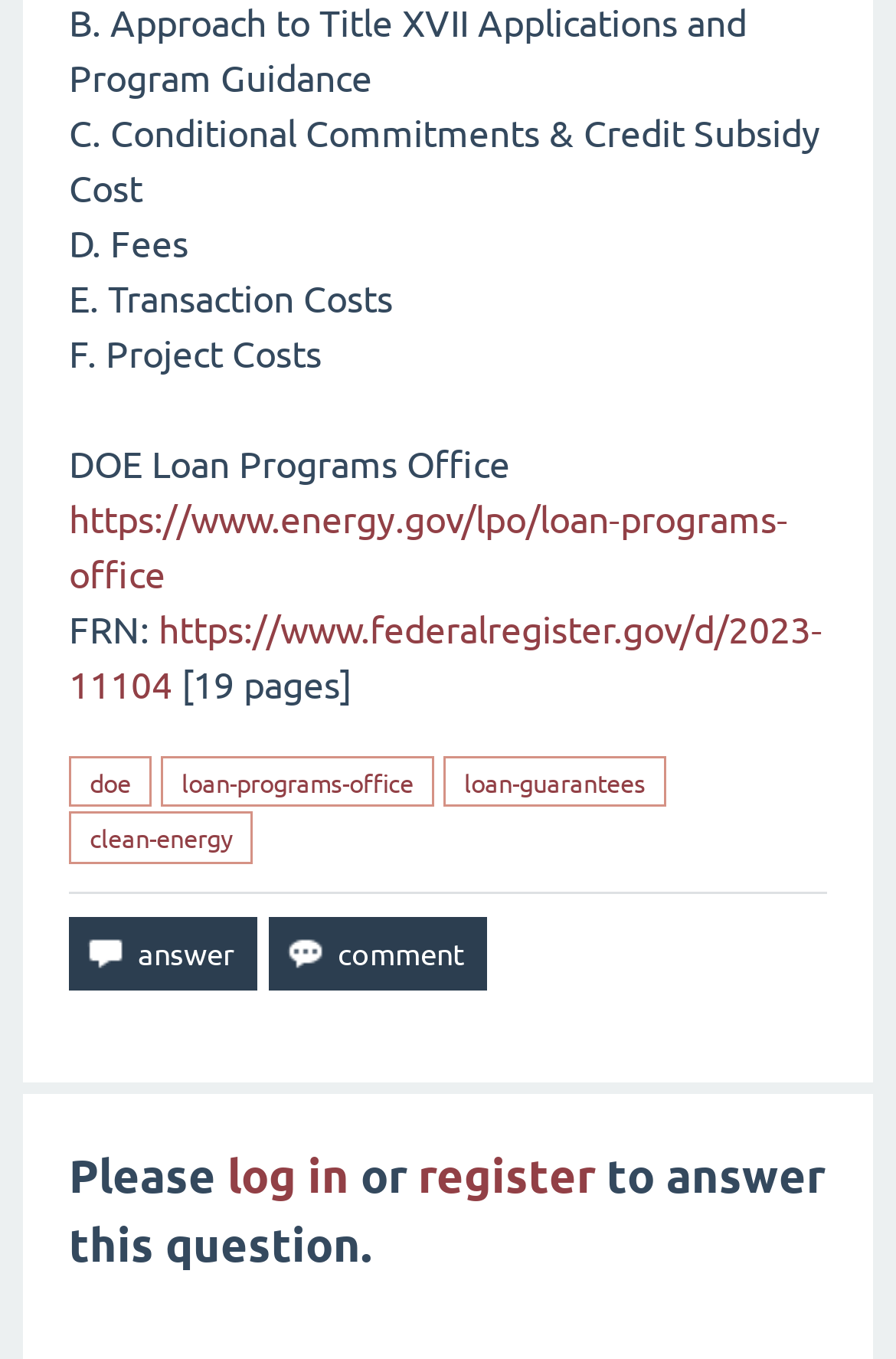Respond to the following query with just one word or a short phrase: 
How many links are there in the section that includes 'loan-guarantees' and 'clean-energy'?

4